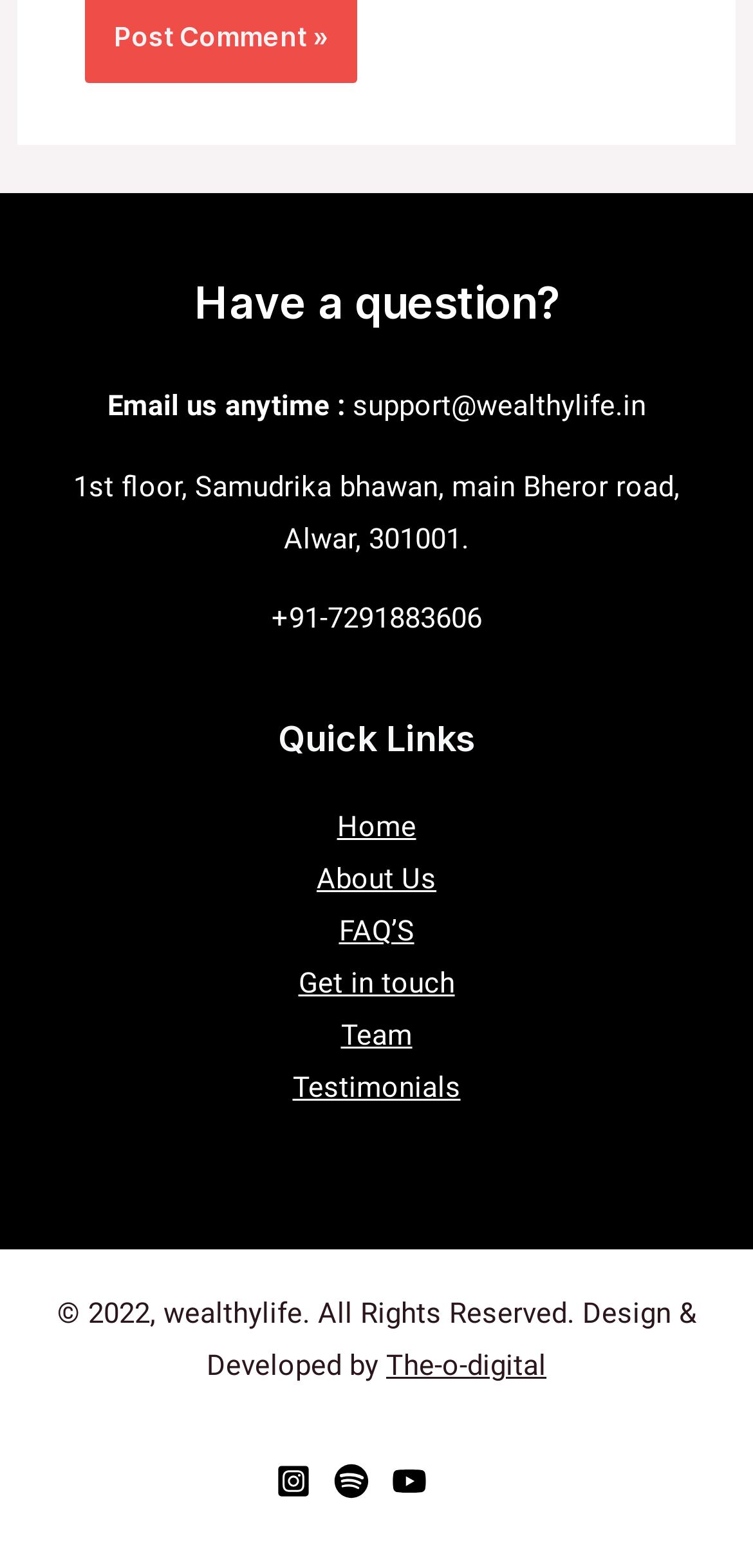Locate the bounding box coordinates of the clickable element to fulfill the following instruction: "Click on 'Email us anytime'". Provide the coordinates as four float numbers between 0 and 1 in the format [left, top, right, bottom].

[0.142, 0.247, 0.468, 0.27]